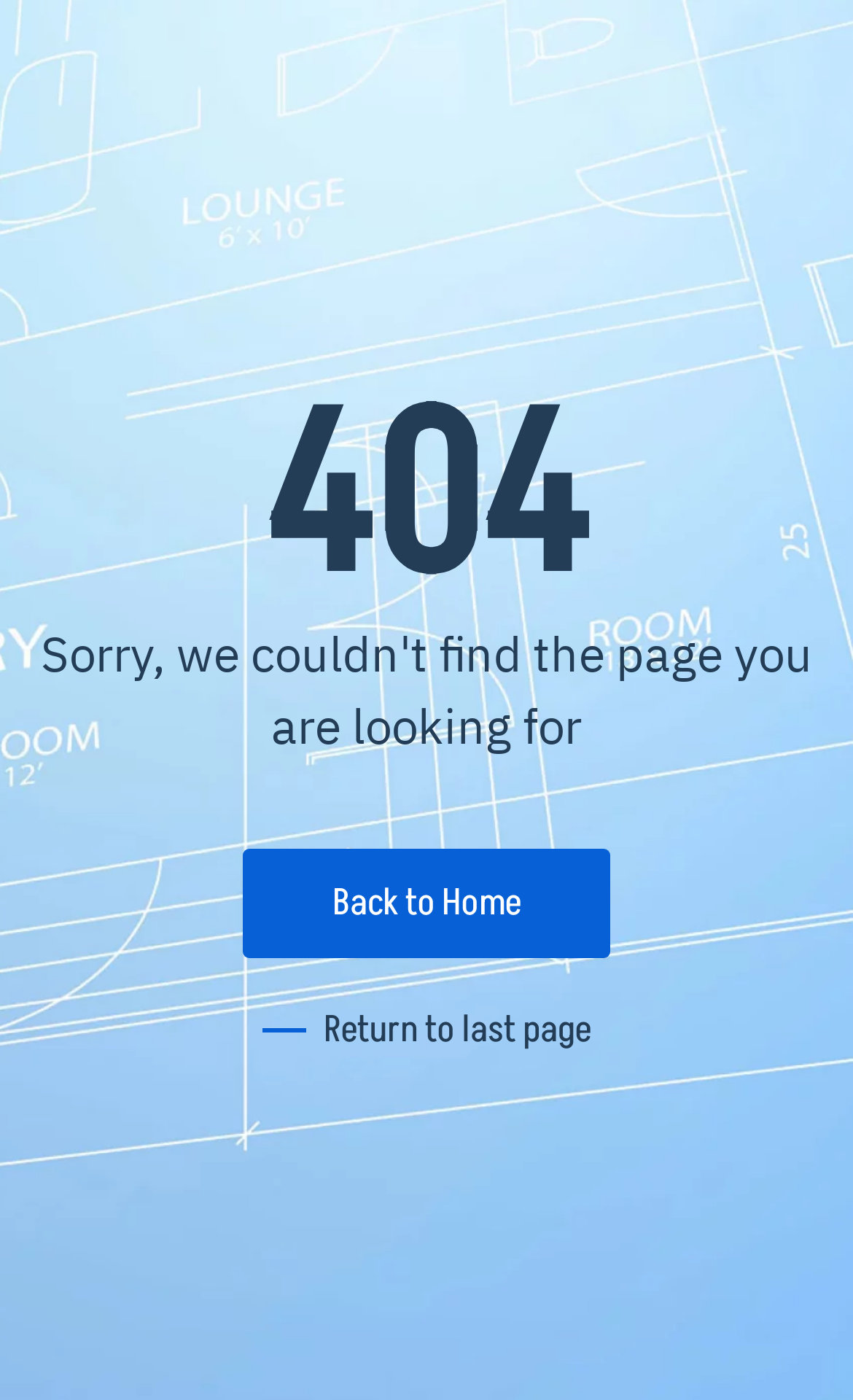Extract the bounding box coordinates of the UI element described: "Back to Home". Provide the coordinates in the format [left, top, right, bottom] with values ranging from 0 to 1.

[0.285, 0.606, 0.715, 0.684]